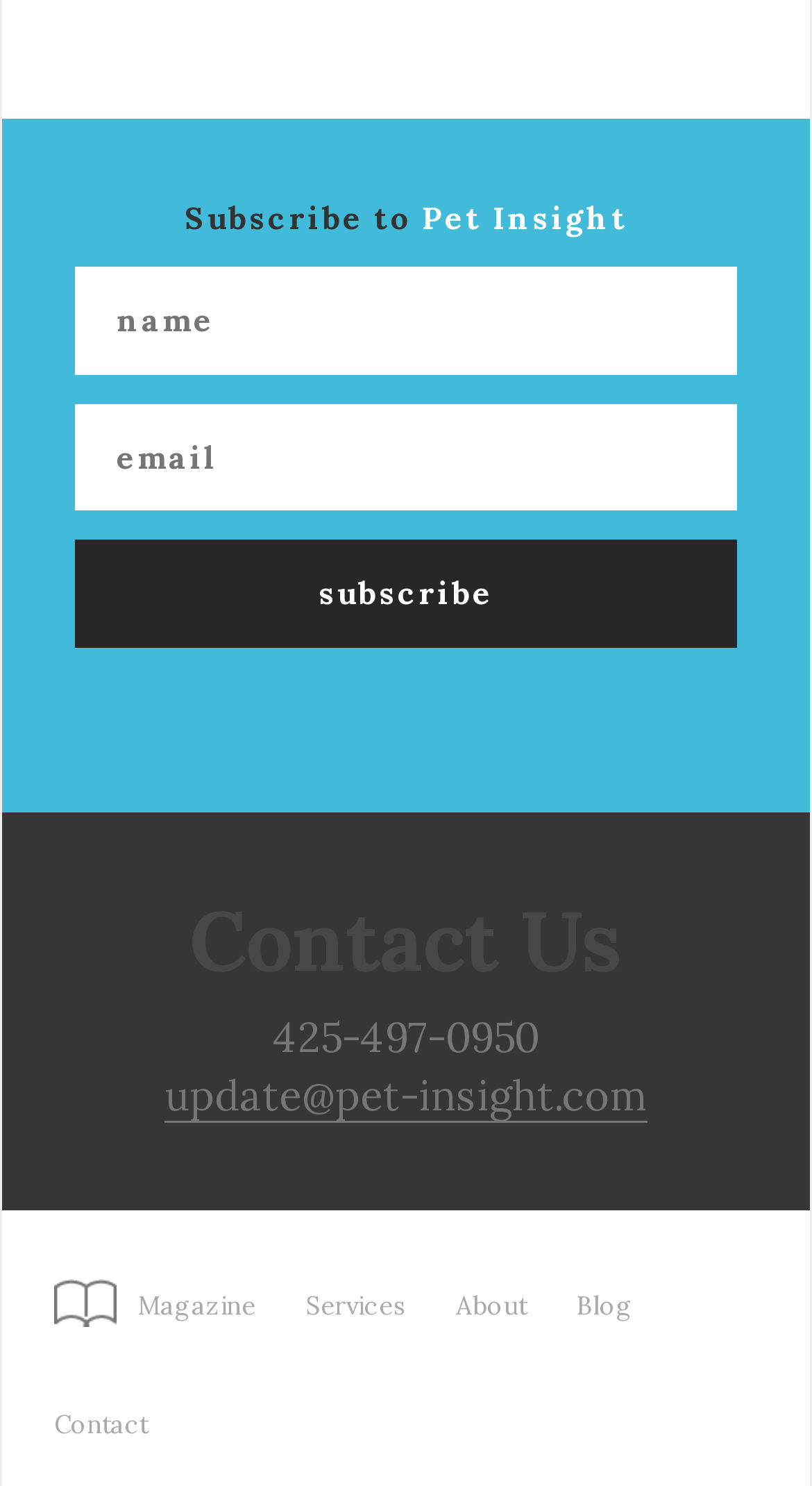Kindly determine the bounding box coordinates for the clickable area to achieve the given instruction: "Contact Pet Insight via email".

[0.203, 0.719, 0.797, 0.756]